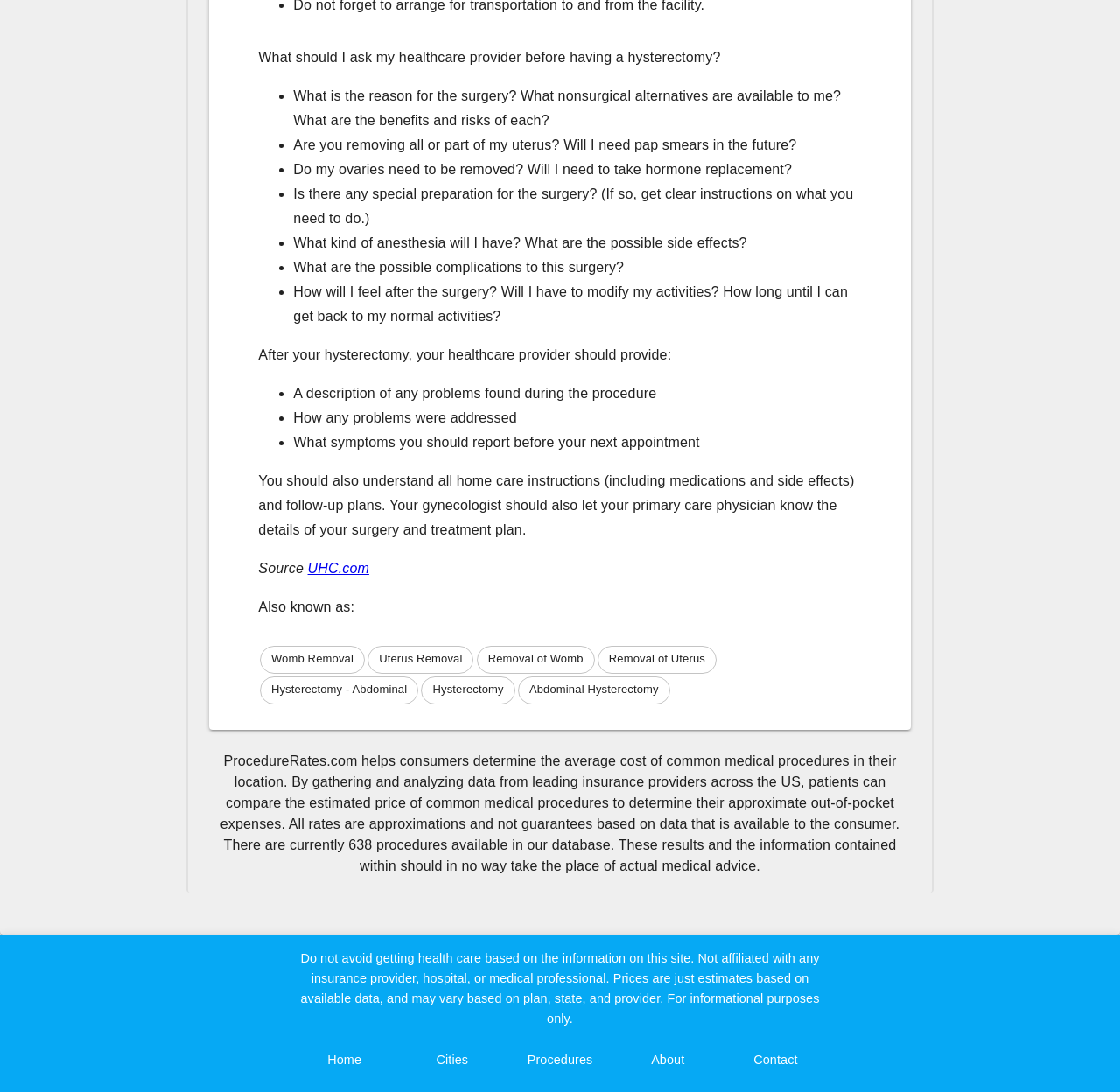Find the bounding box coordinates corresponding to the UI element with the description: "Contact". The coordinates should be formatted as [left, top, right, bottom], with values as floats between 0 and 1.

[0.644, 0.962, 0.741, 0.98]